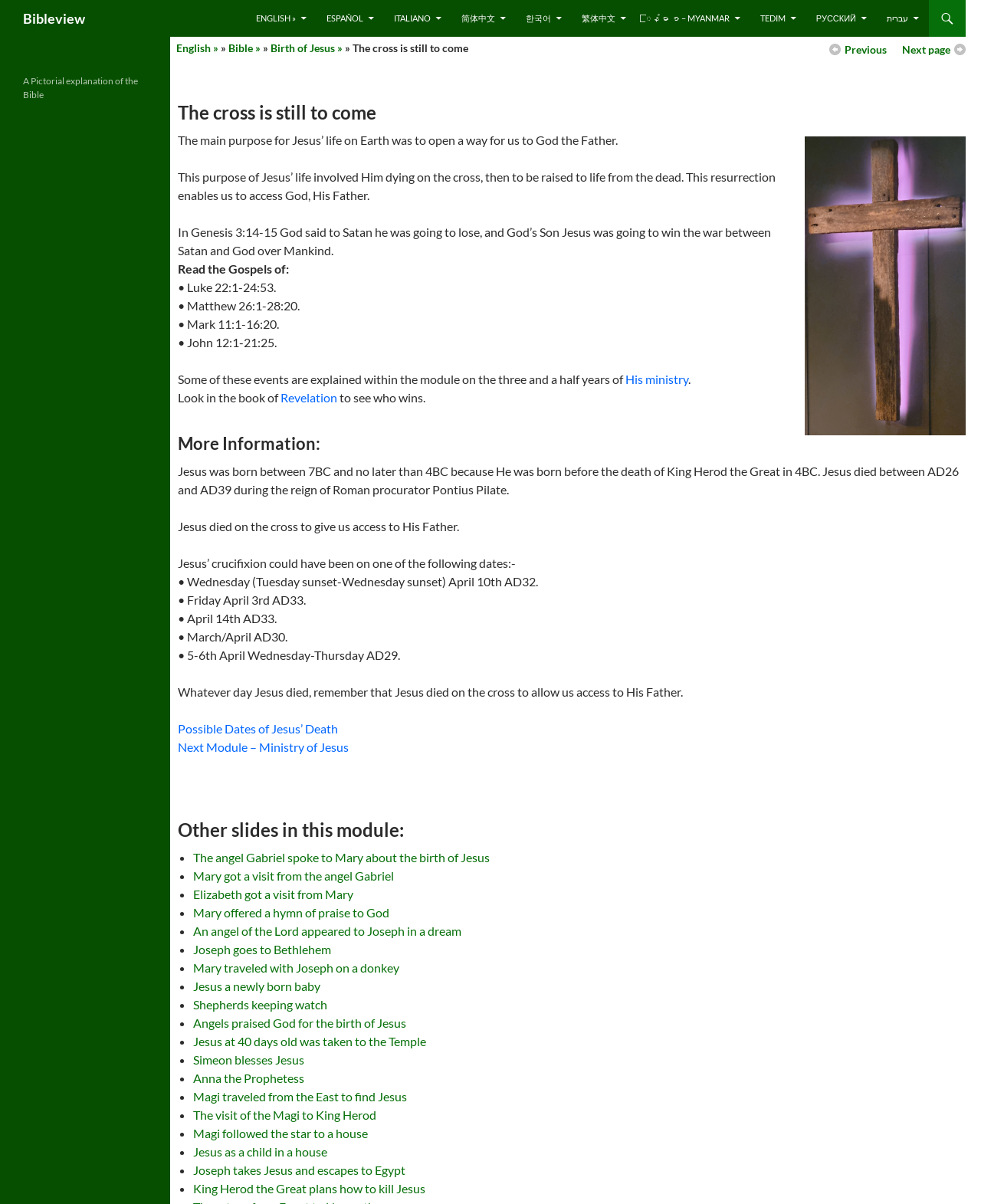Give a one-word or short phrase answer to this question: 
What is the name of the angel who spoke to Mary about the birth of Jesus?

Gabriel